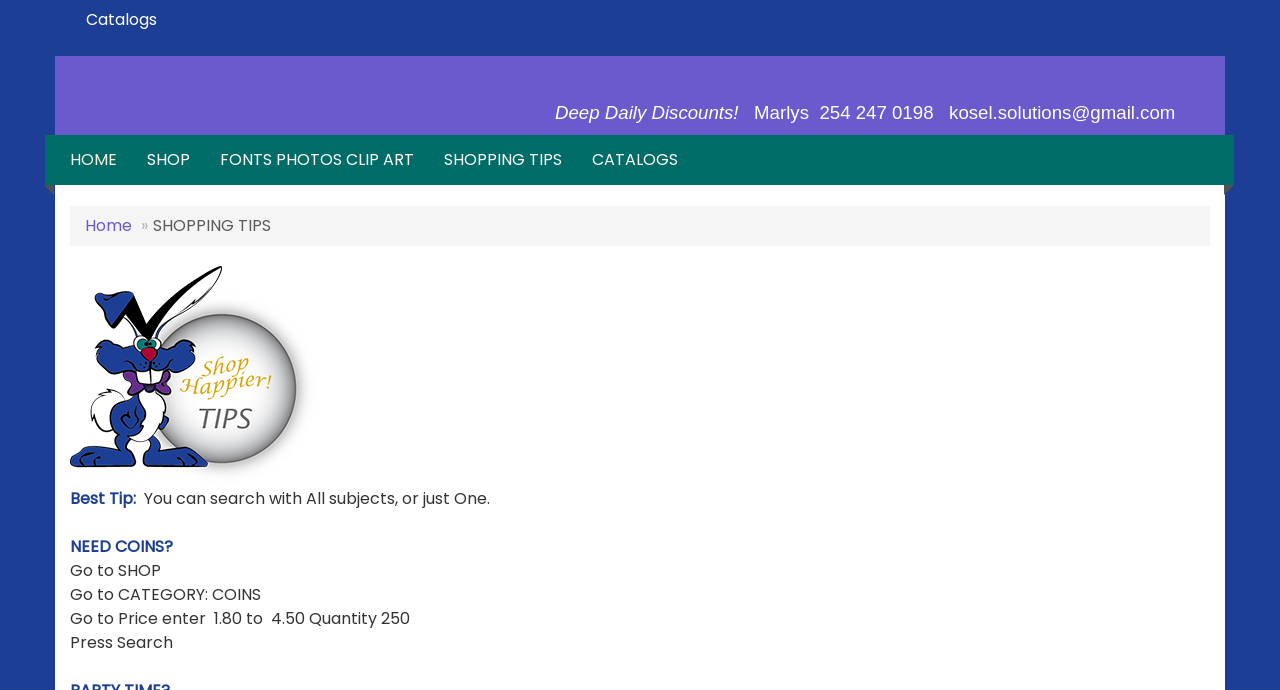How many links are in the top navigation bar?
Please give a detailed and thorough answer to the question, covering all relevant points.

I counted the links in the top navigation bar, which are 'HOME', 'SHOP', 'FONTS PHOTOS CLIP ART', 'SHOPPING TIPS', and 'CATALOGS'. There are 5 links in total.